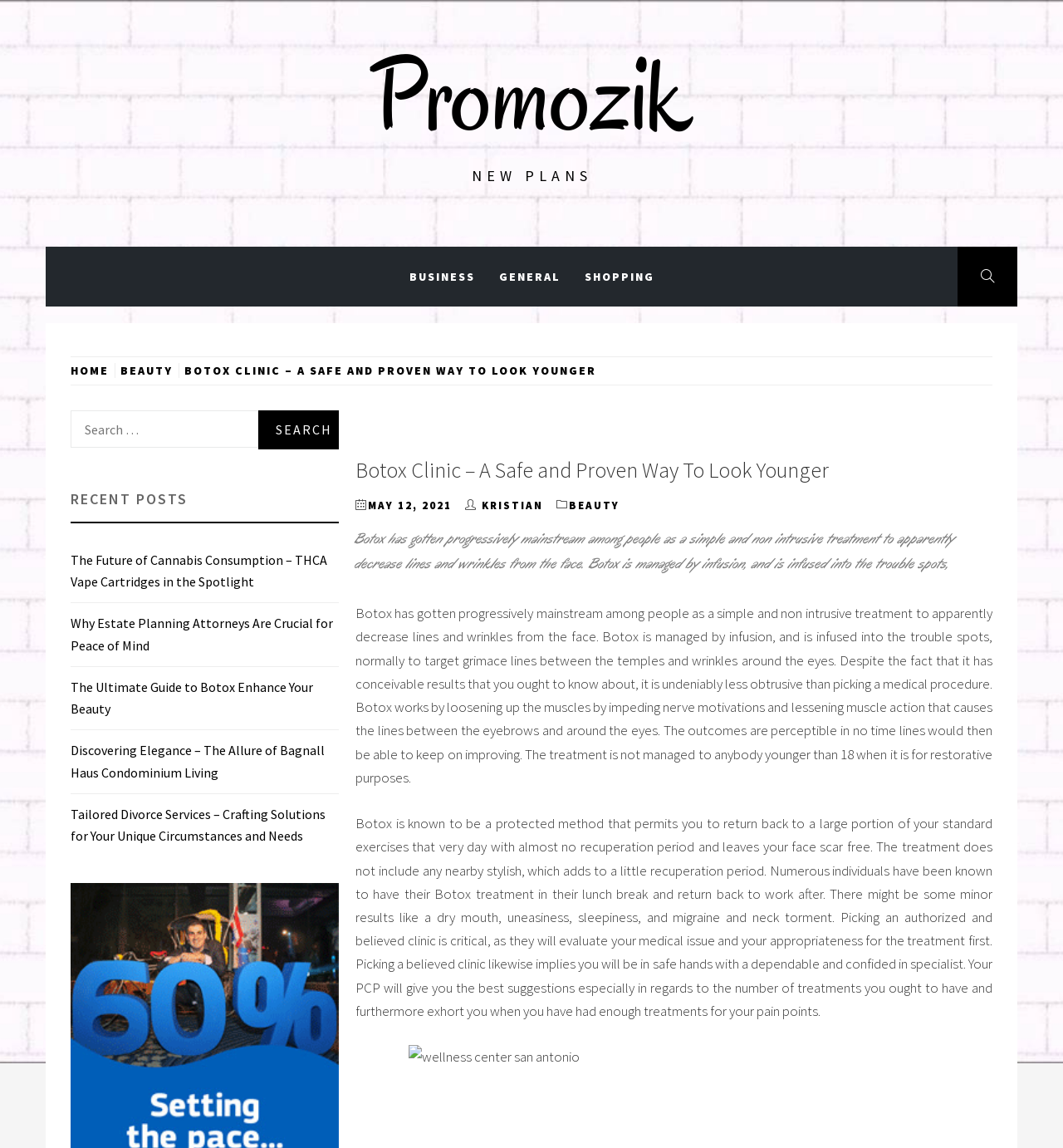Please locate the bounding box coordinates of the element that needs to be clicked to achieve the following instruction: "Search for something". The coordinates should be four float numbers between 0 and 1, i.e., [left, top, right, bottom].

[0.243, 0.358, 0.319, 0.391]